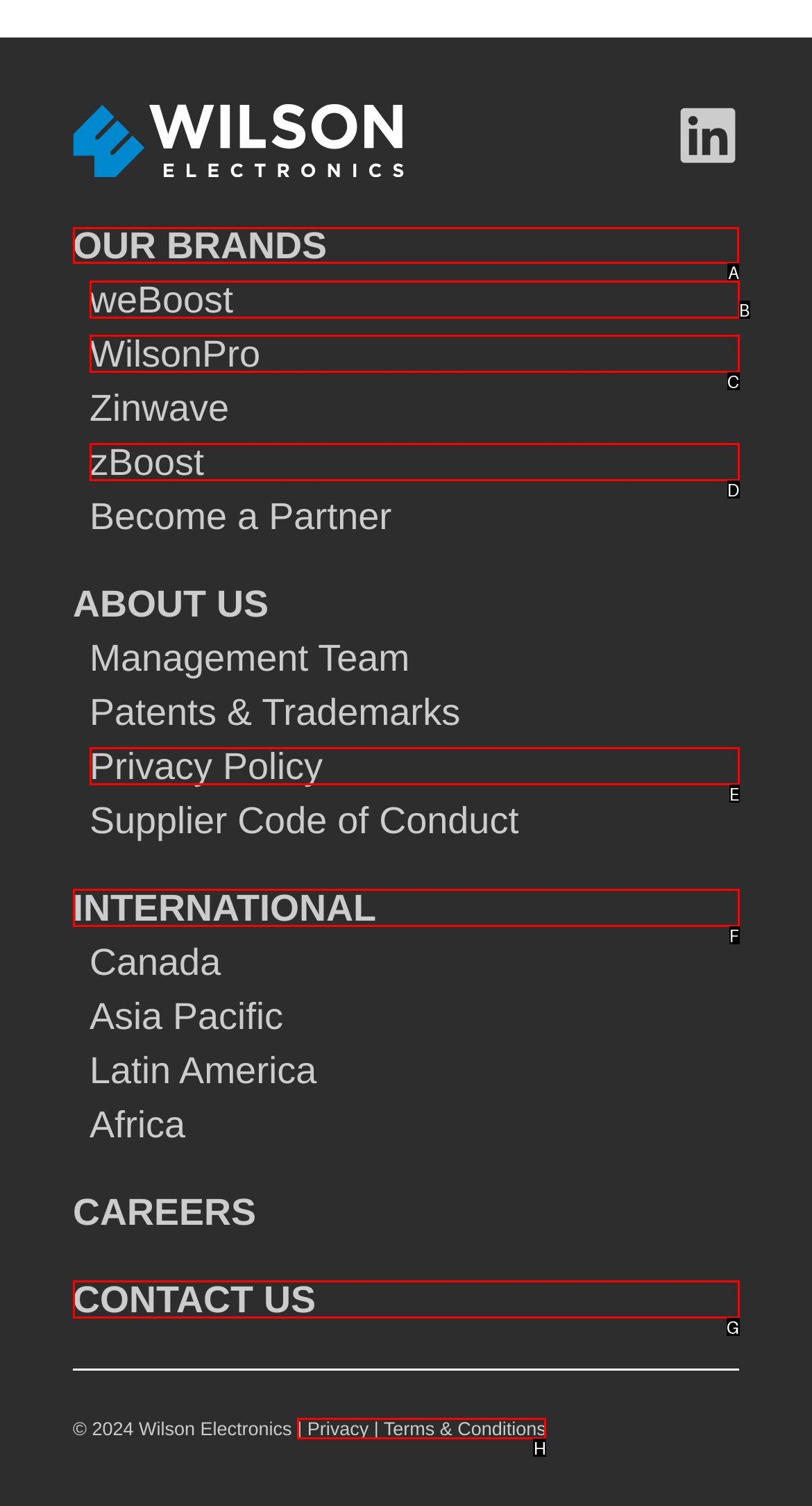For the task: Learn about our brands, specify the letter of the option that should be clicked. Answer with the letter only.

A